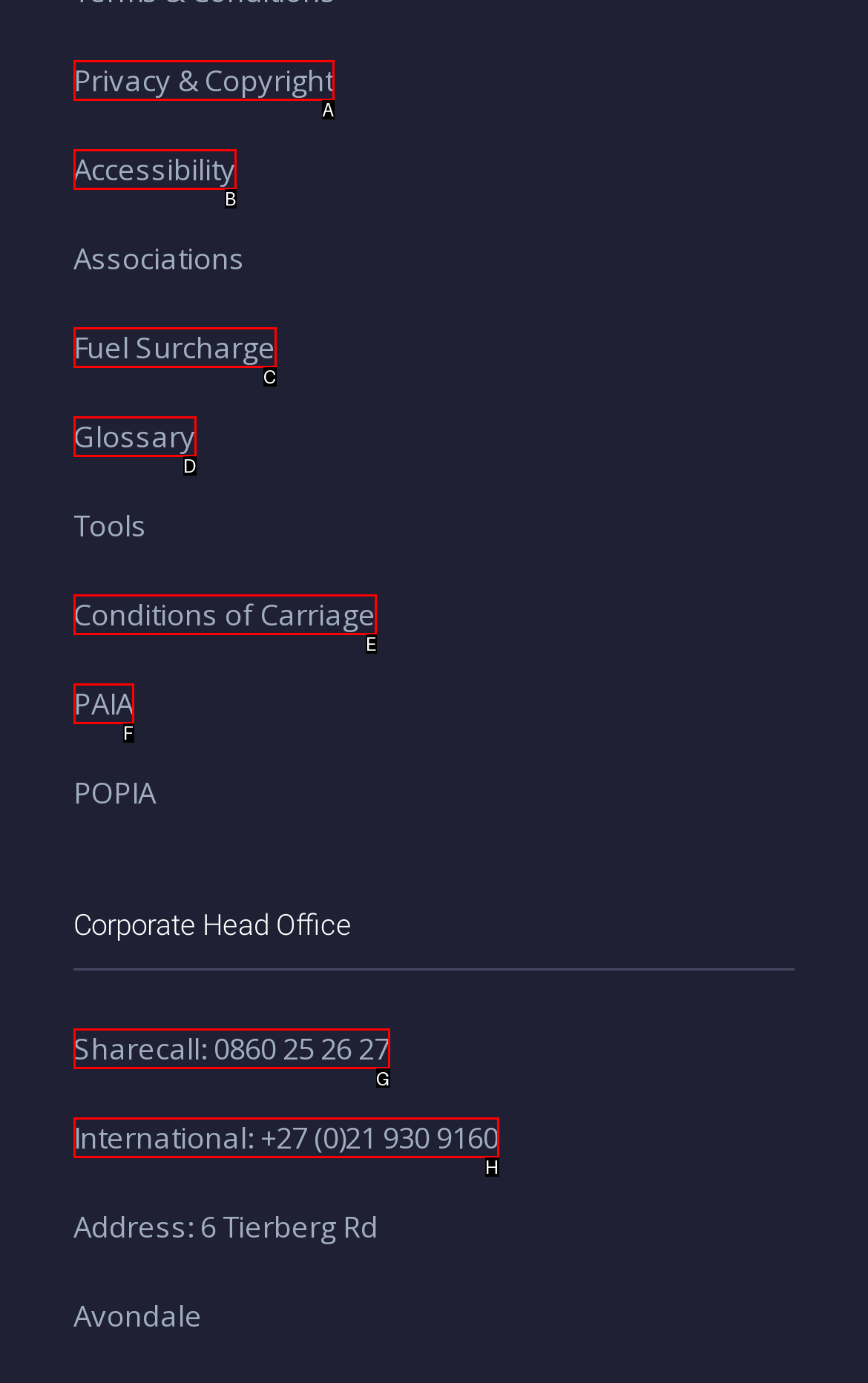Please identify the correct UI element to click for the task: Contact corporate head office Respond with the letter of the appropriate option.

G